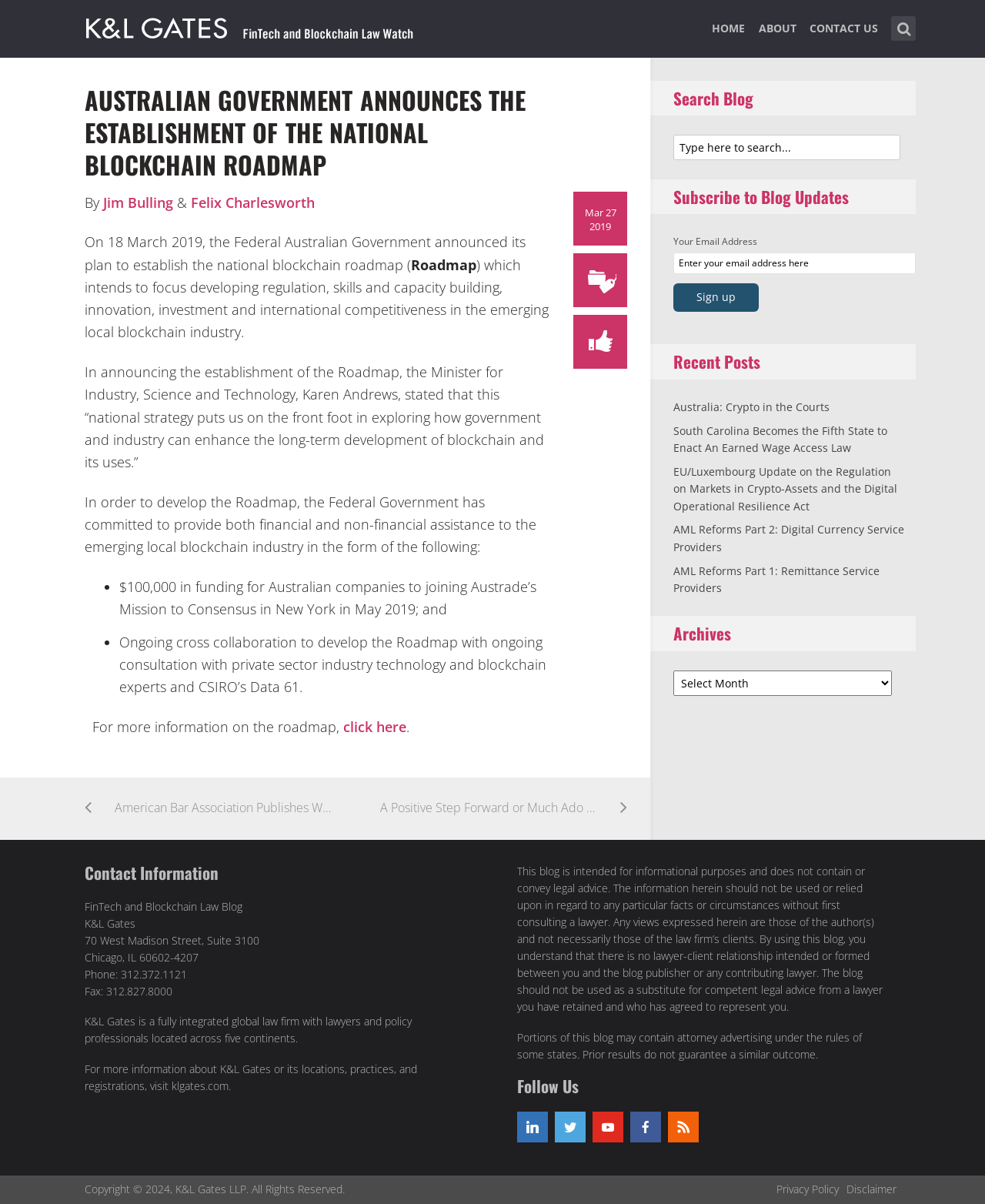Identify the bounding box coordinates of the area that should be clicked in order to complete the given instruction: "View recent posts". The bounding box coordinates should be four float numbers between 0 and 1, i.e., [left, top, right, bottom].

[0.684, 0.332, 0.842, 0.344]